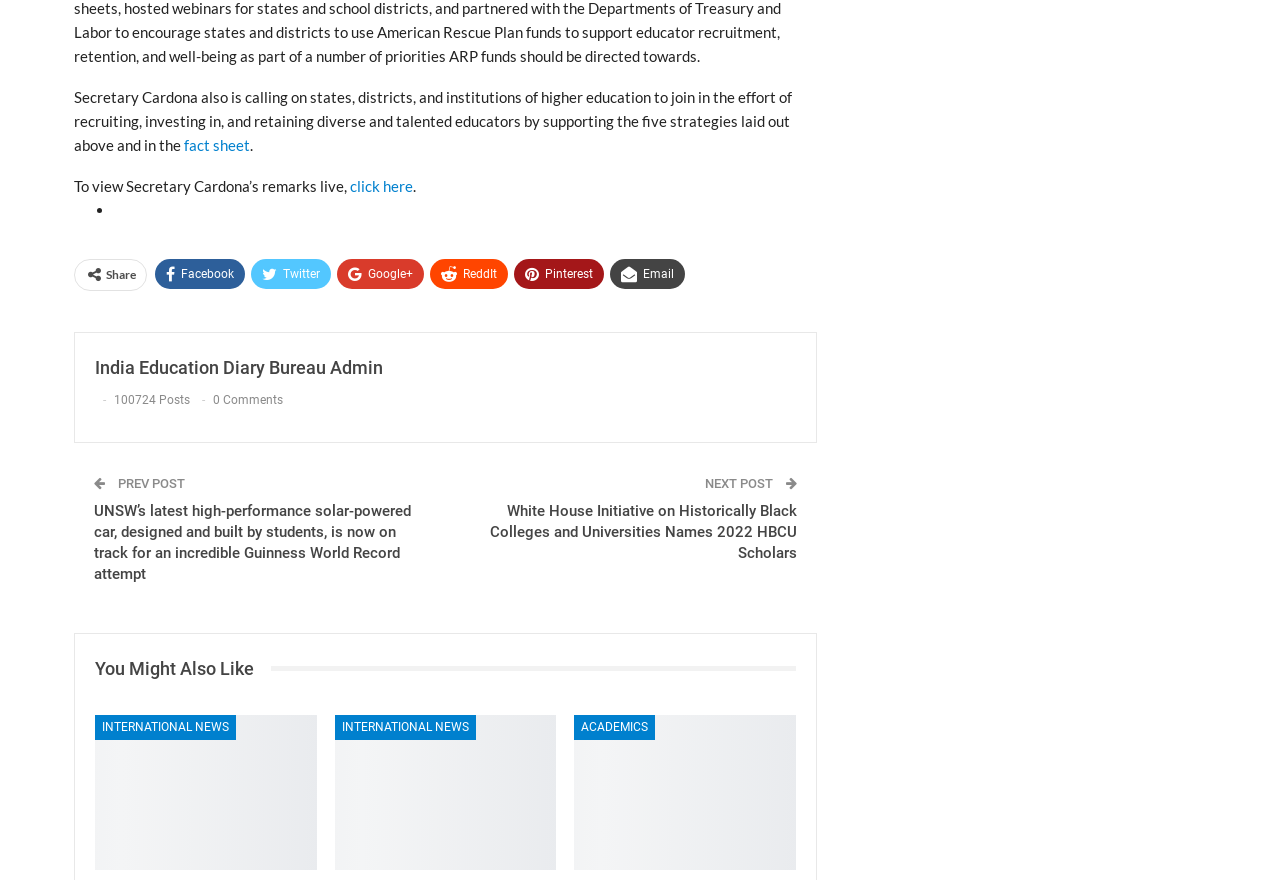Provide a one-word or short-phrase response to the question:
What is the author of the post?

India Education Diary Bureau Admin